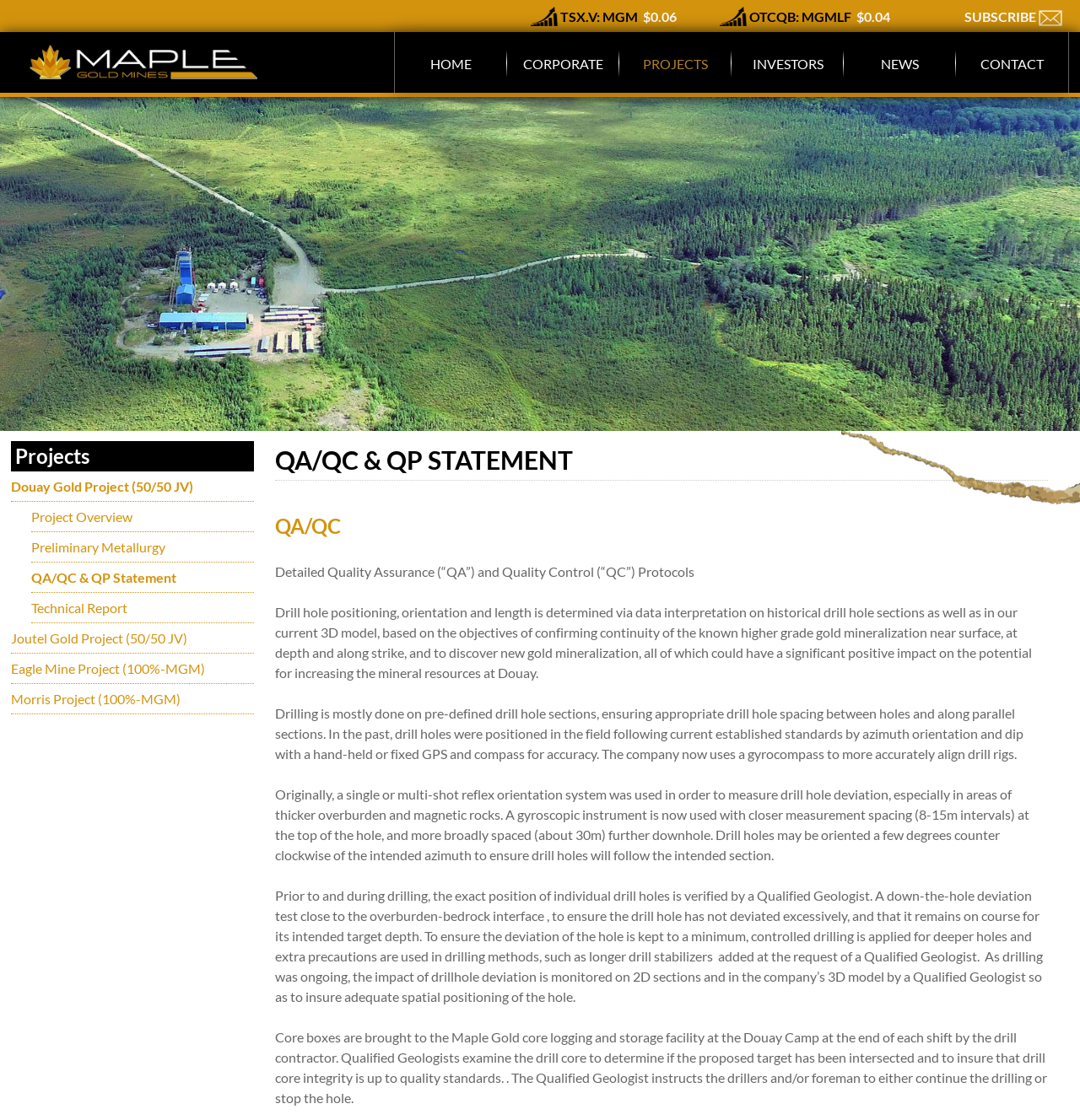Please give a one-word or short phrase response to the following question: 
What is the name of the gold project mentioned in the webpage?

Douay Gold Project